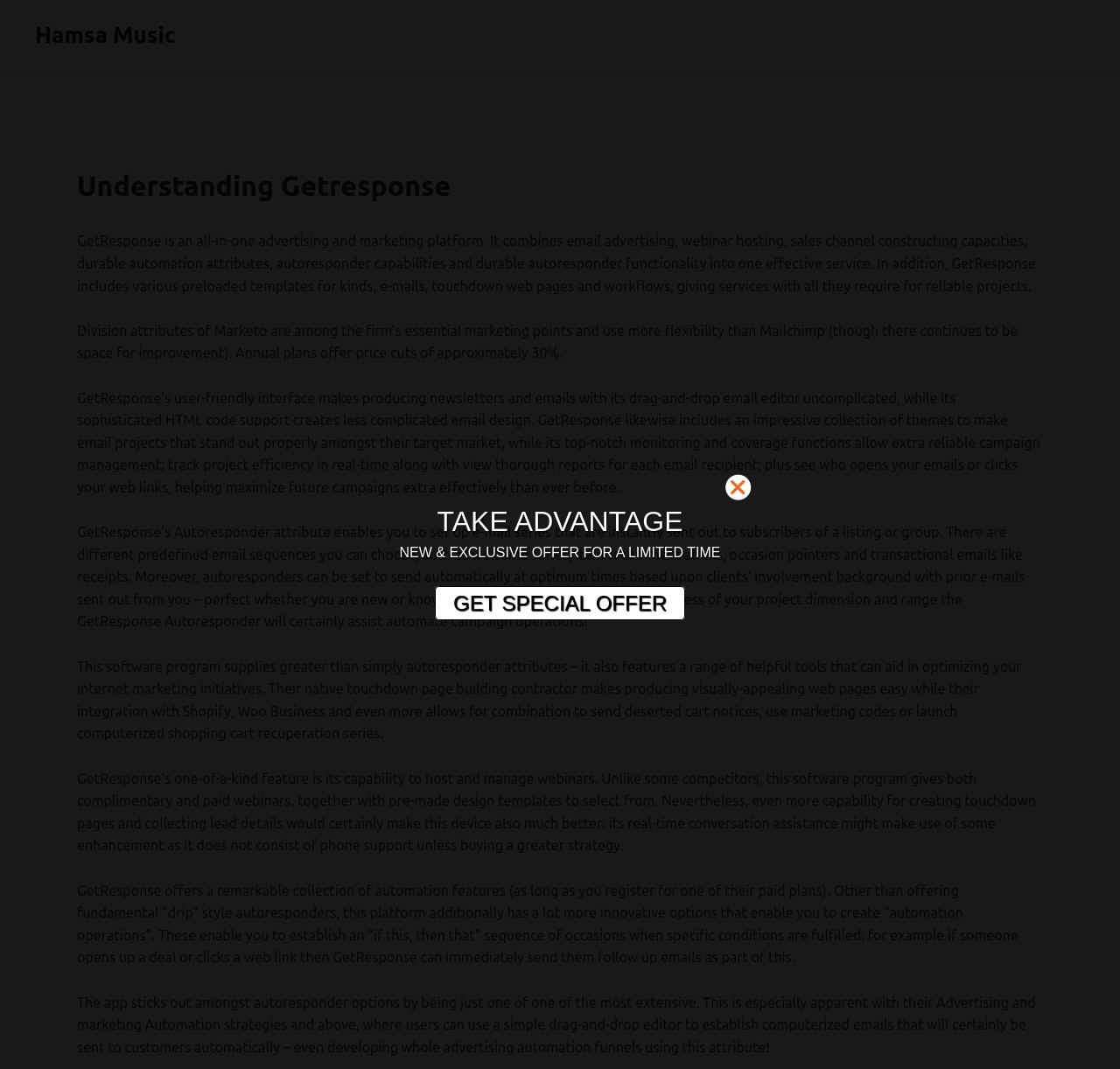What is the purpose of GetResponse's landing page building feature?
Please ensure your answer is as detailed and informative as possible.

The webpage states that GetResponse's native landing page building feature makes creating visually-appealing web pages easy, and also allows for integration with Shopify, Woo Commerce, and more, enabling users to send abandoned cart notifications, offer marketing codes, or launch automated shopping cart recovery series.